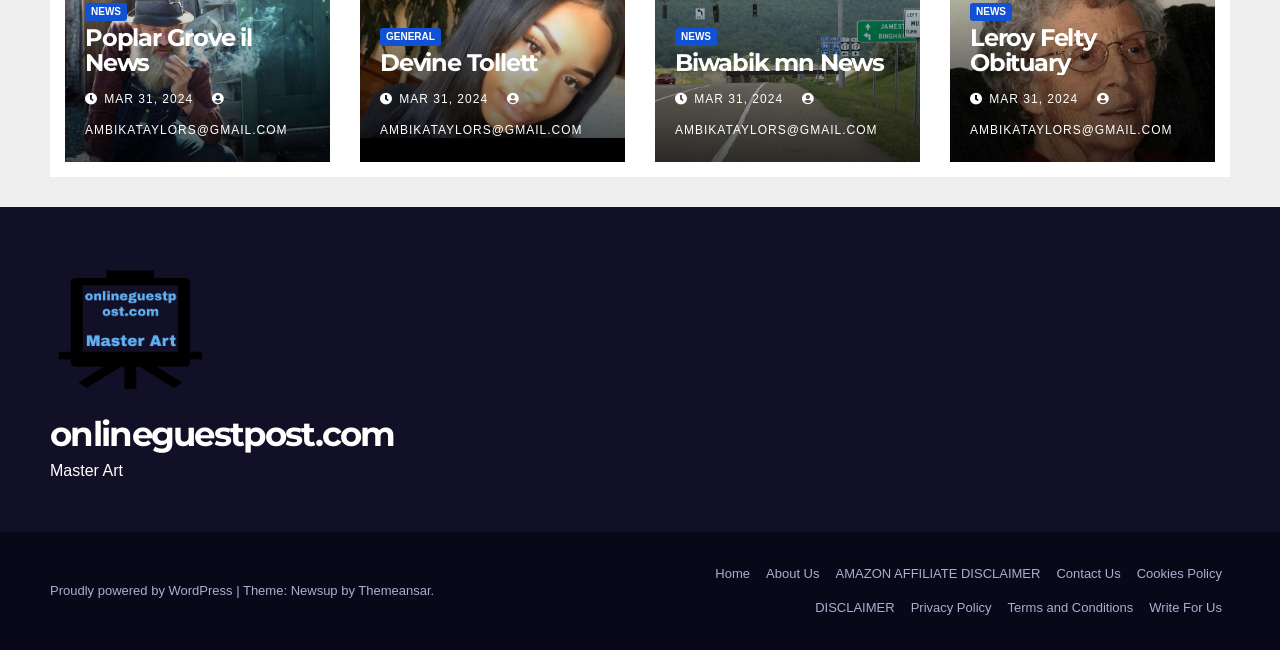Find the bounding box coordinates for the area you need to click to carry out the instruction: "View the image related to the ornament craft". The coordinates should be four float numbers between 0 and 1, indicated as [left, top, right, bottom].

None